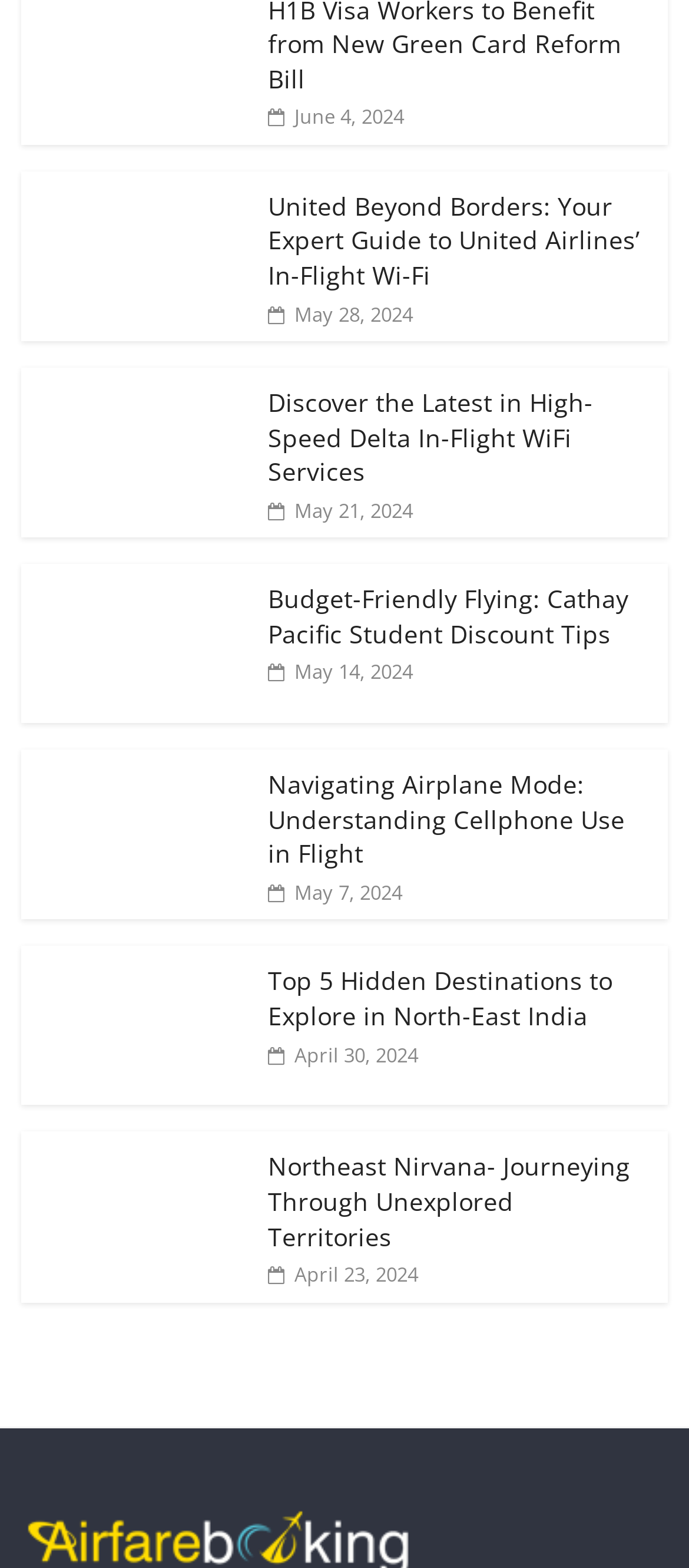Respond with a single word or short phrase to the following question: 
What is the topic of the second article?

Delta In-Flight WiFi